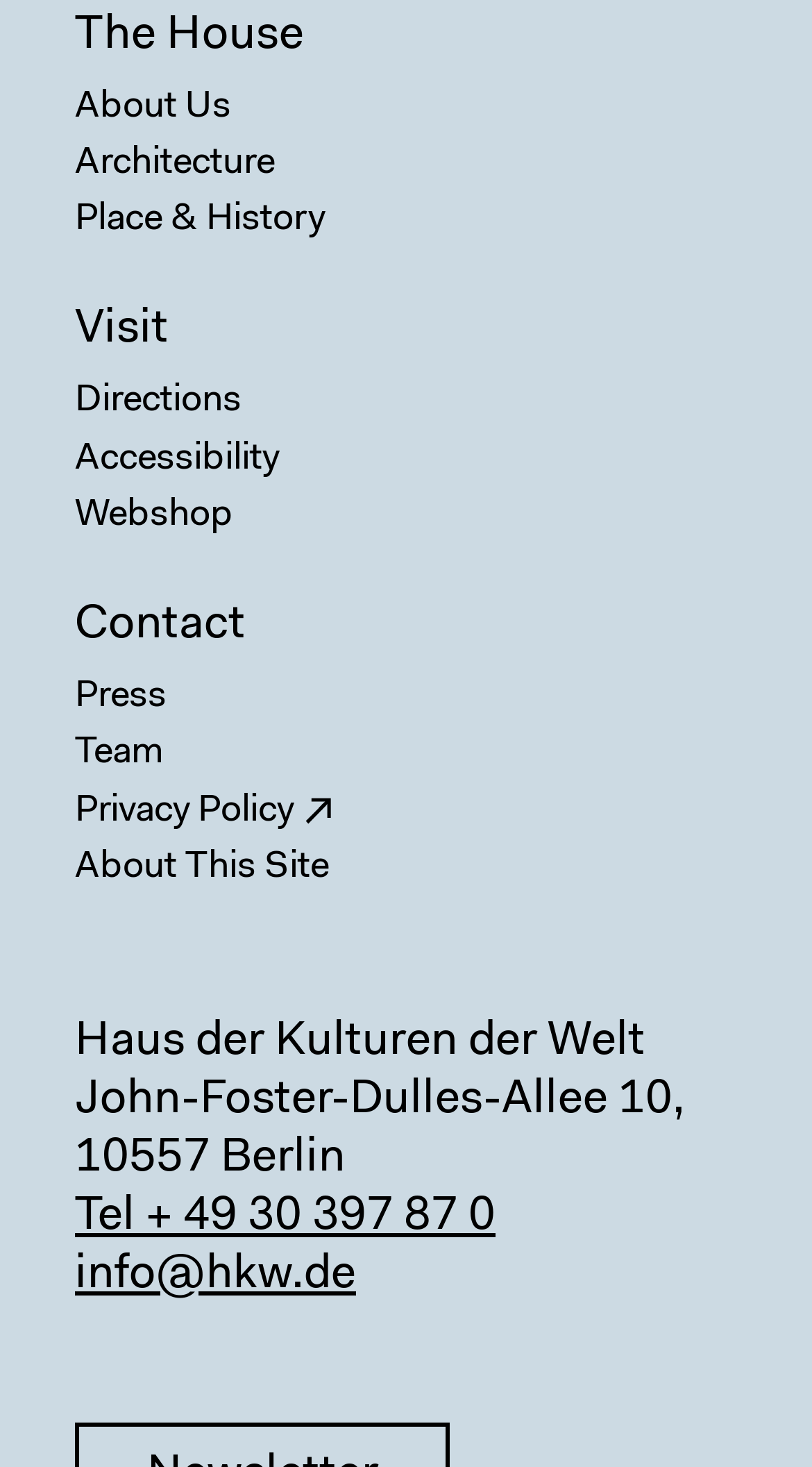What is the phone number of the institution?
Please answer using one word or phrase, based on the screenshot.

+49 30 397 87 0